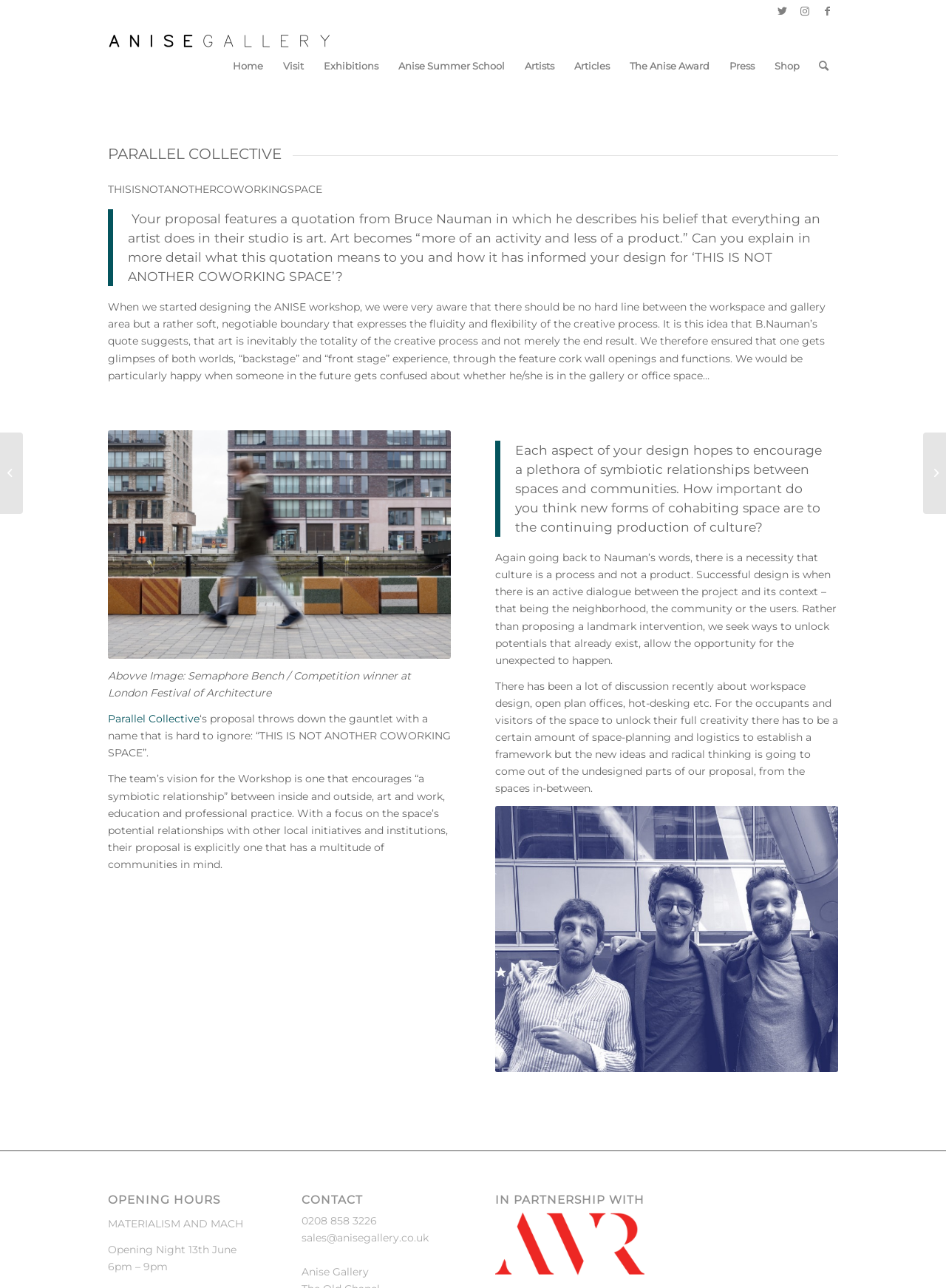Please specify the bounding box coordinates in the format (top-left x, top-left y, bottom-right x, bottom-right y), with all values as floating point numbers between 0 and 1. Identify the bounding box of the UI element described by: Anise Summer School

[0.41, 0.017, 0.544, 0.085]